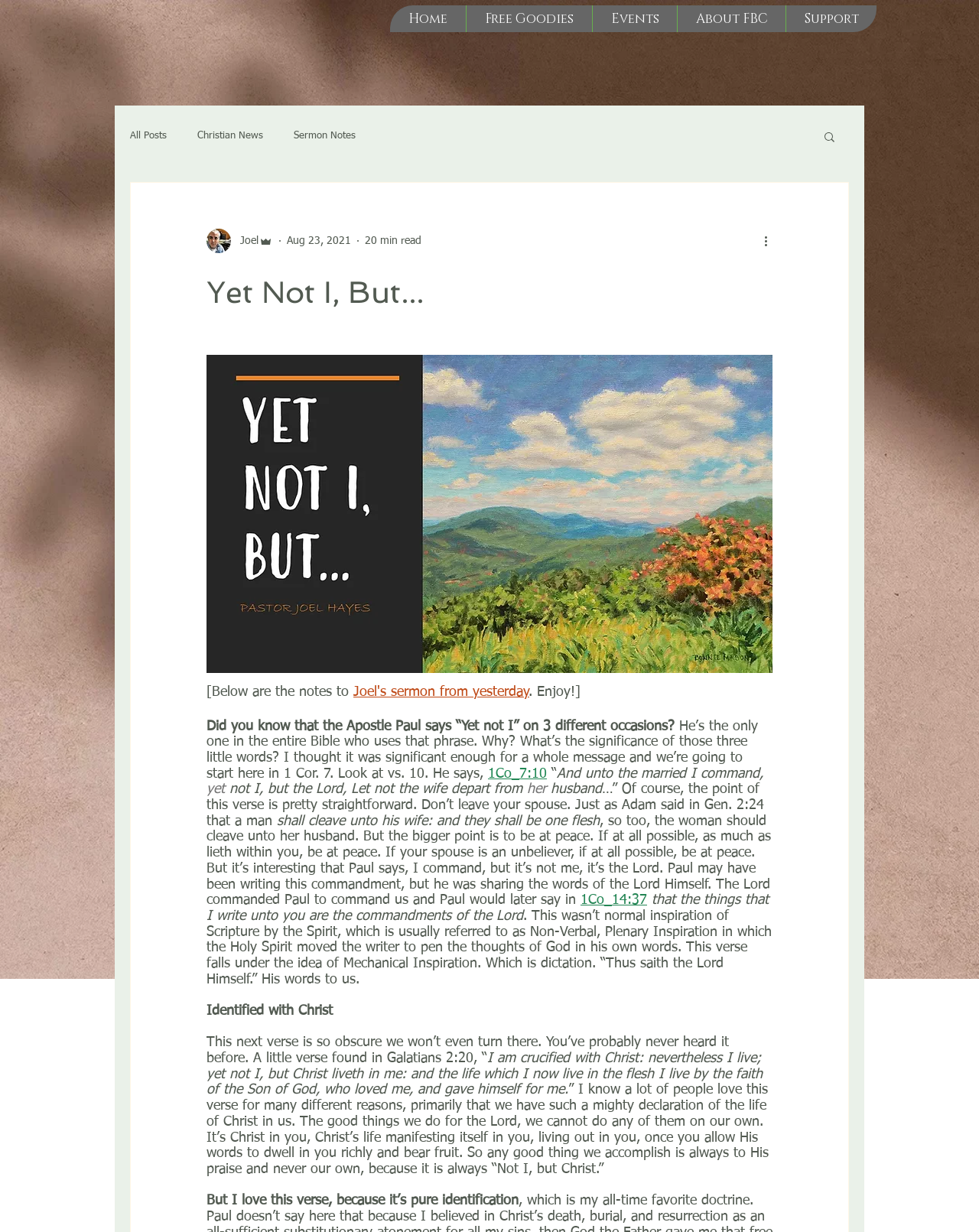Who is the author of the sermon notes?
From the screenshot, supply a one-word or short-phrase answer.

Joel